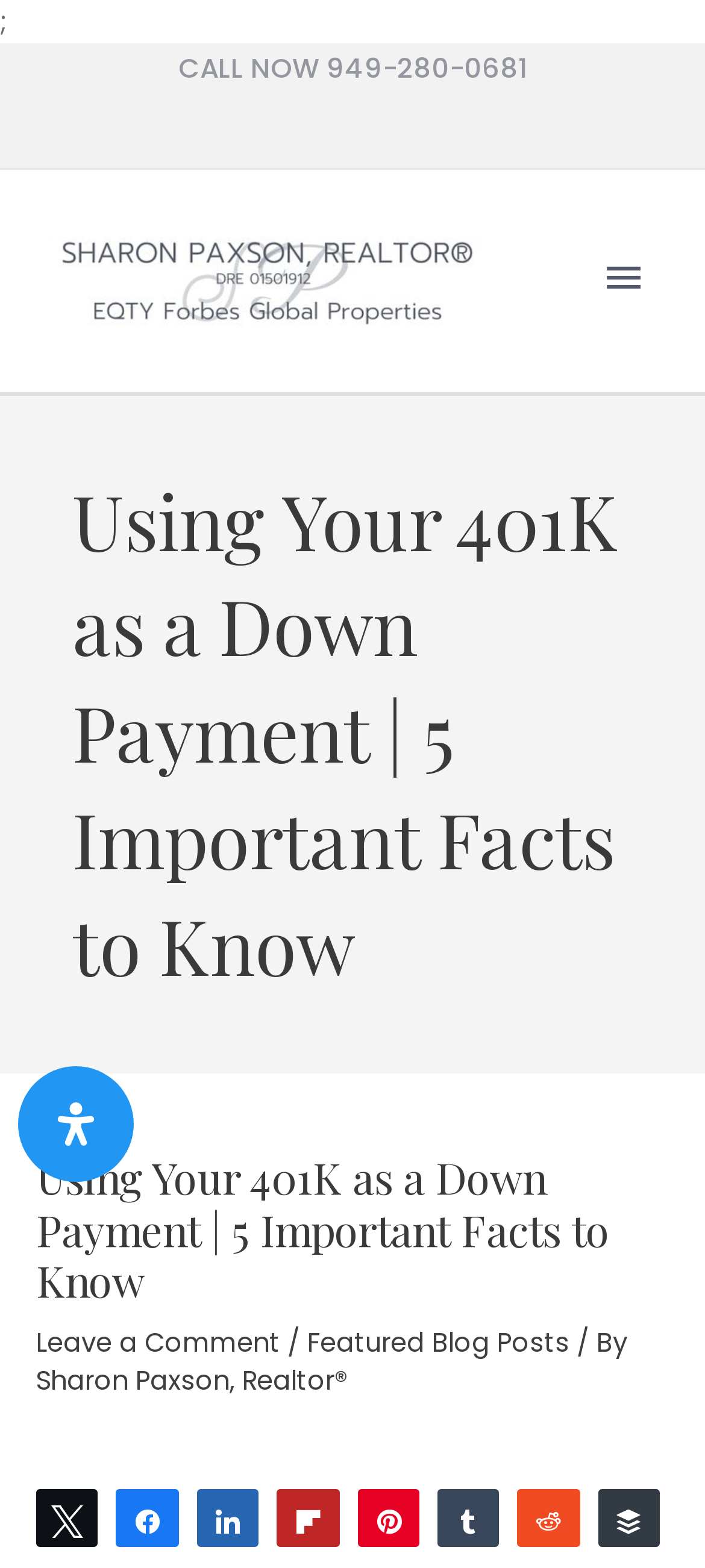Find the bounding box coordinates of the UI element according to this description: "CALL NOW 949-280-0681".

[0.226, 0.03, 0.774, 0.057]